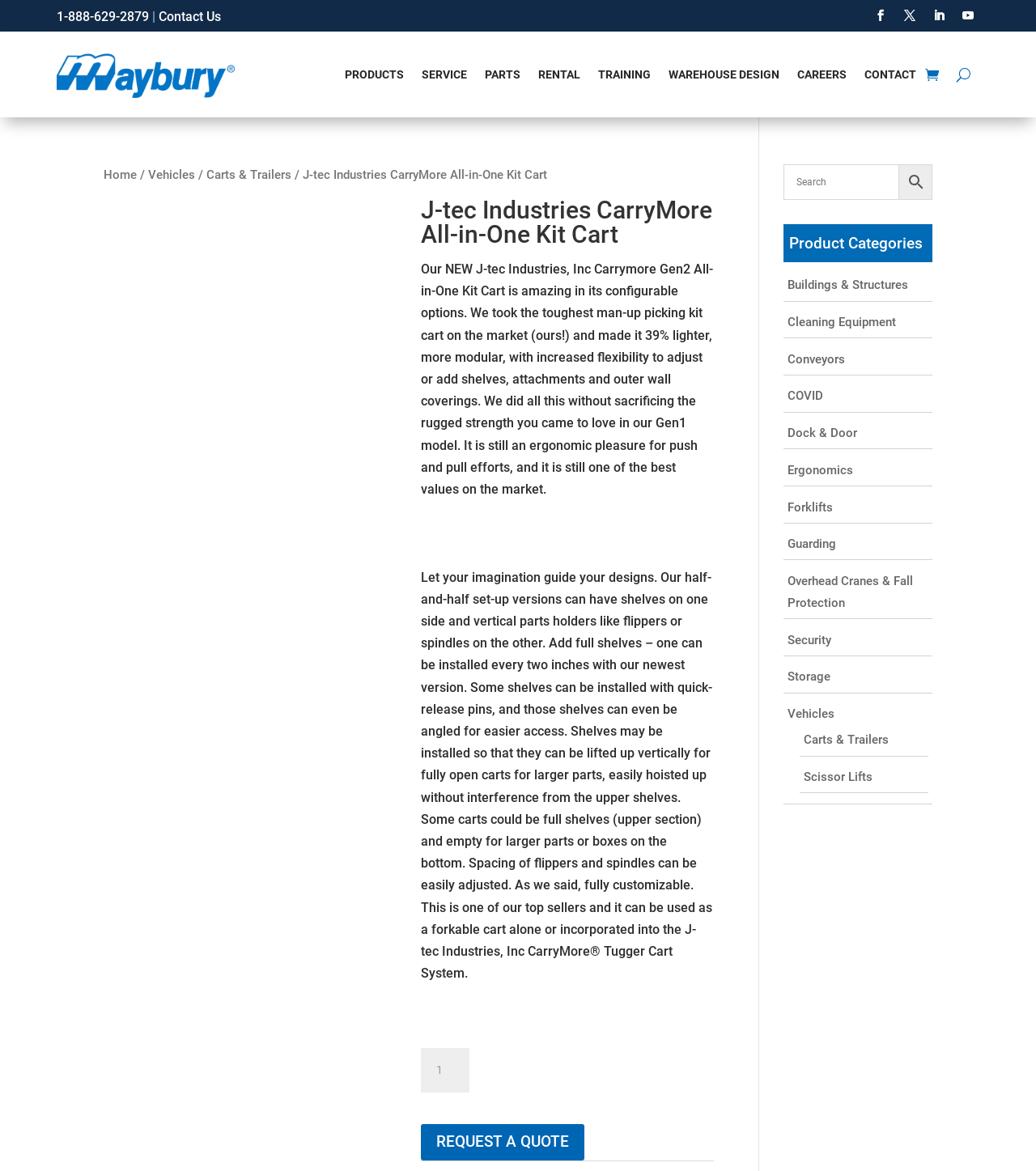Determine the bounding box coordinates for the UI element described. Format the coordinates as (top-left x, top-left y, bottom-right x, bottom-right y) and ensure all values are between 0 and 1. Element description: parent_node: Search name="s" placeholder="Search"

[0.756, 0.14, 0.868, 0.171]